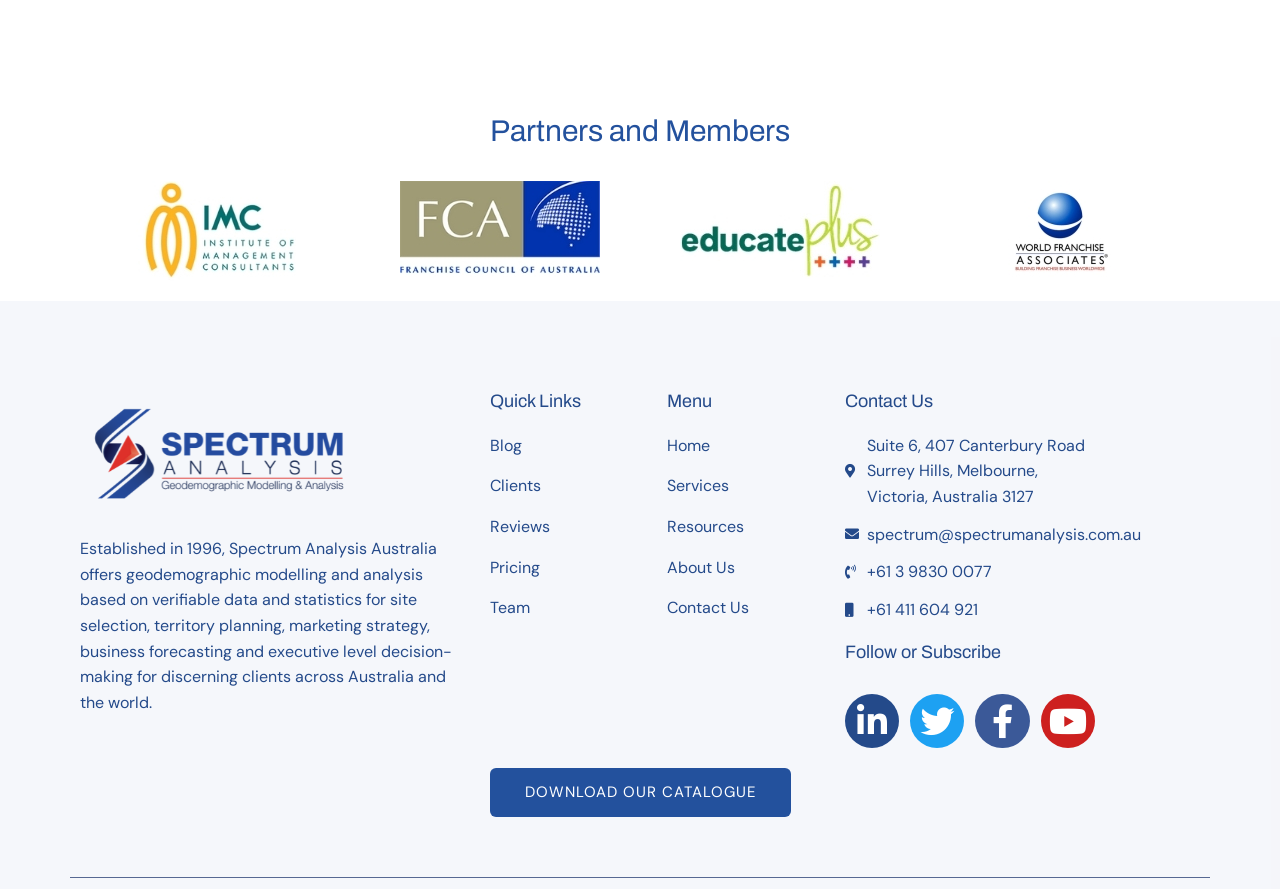Identify the bounding box coordinates of the clickable region required to complete the instruction: "Follow on Linkedin". The coordinates should be given as four float numbers within the range of 0 and 1, i.e., [left, top, right, bottom].

[0.66, 0.781, 0.702, 0.842]